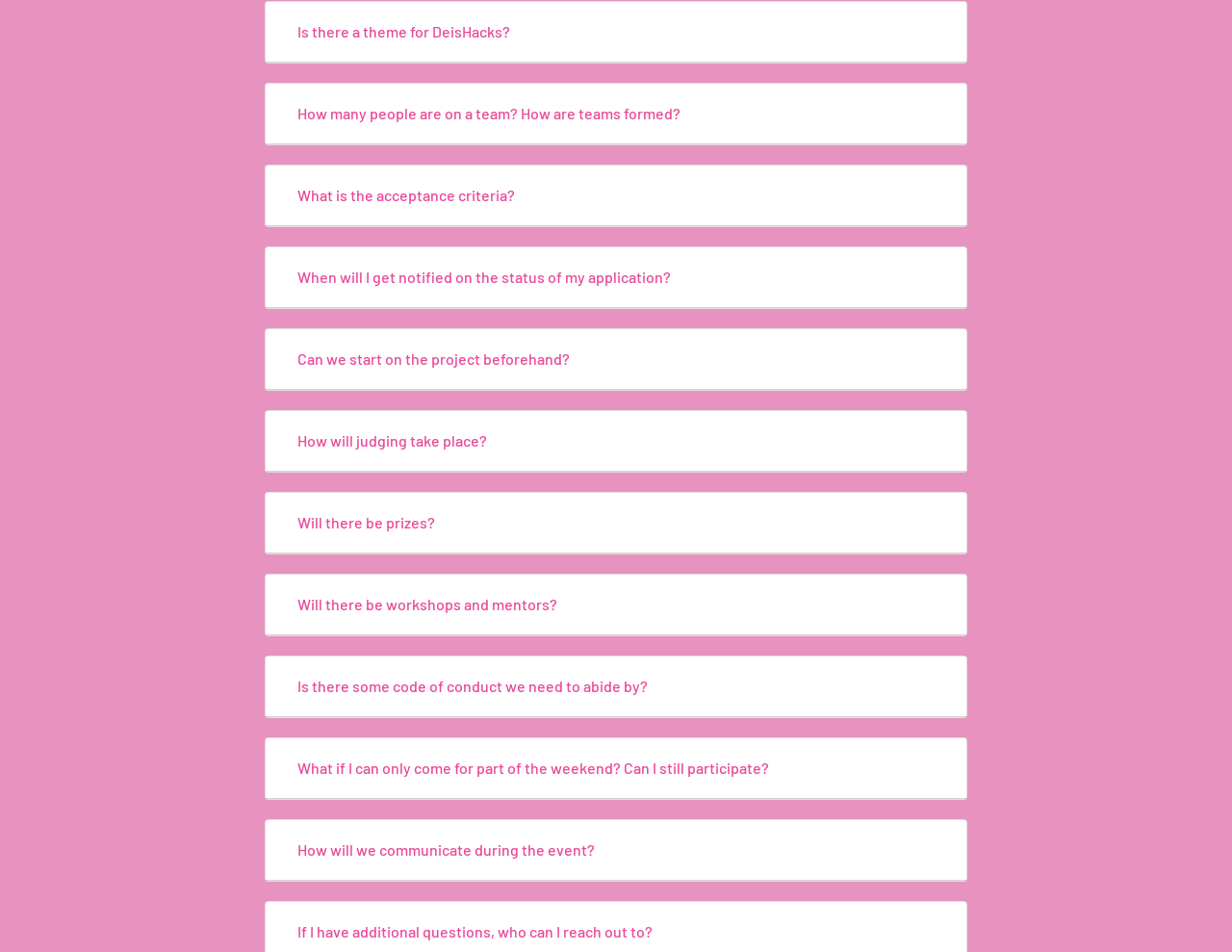Select the bounding box coordinates of the element I need to click to carry out the following instruction: "Get notified on the status of my application".

[0.231, 0.272, 0.555, 0.31]